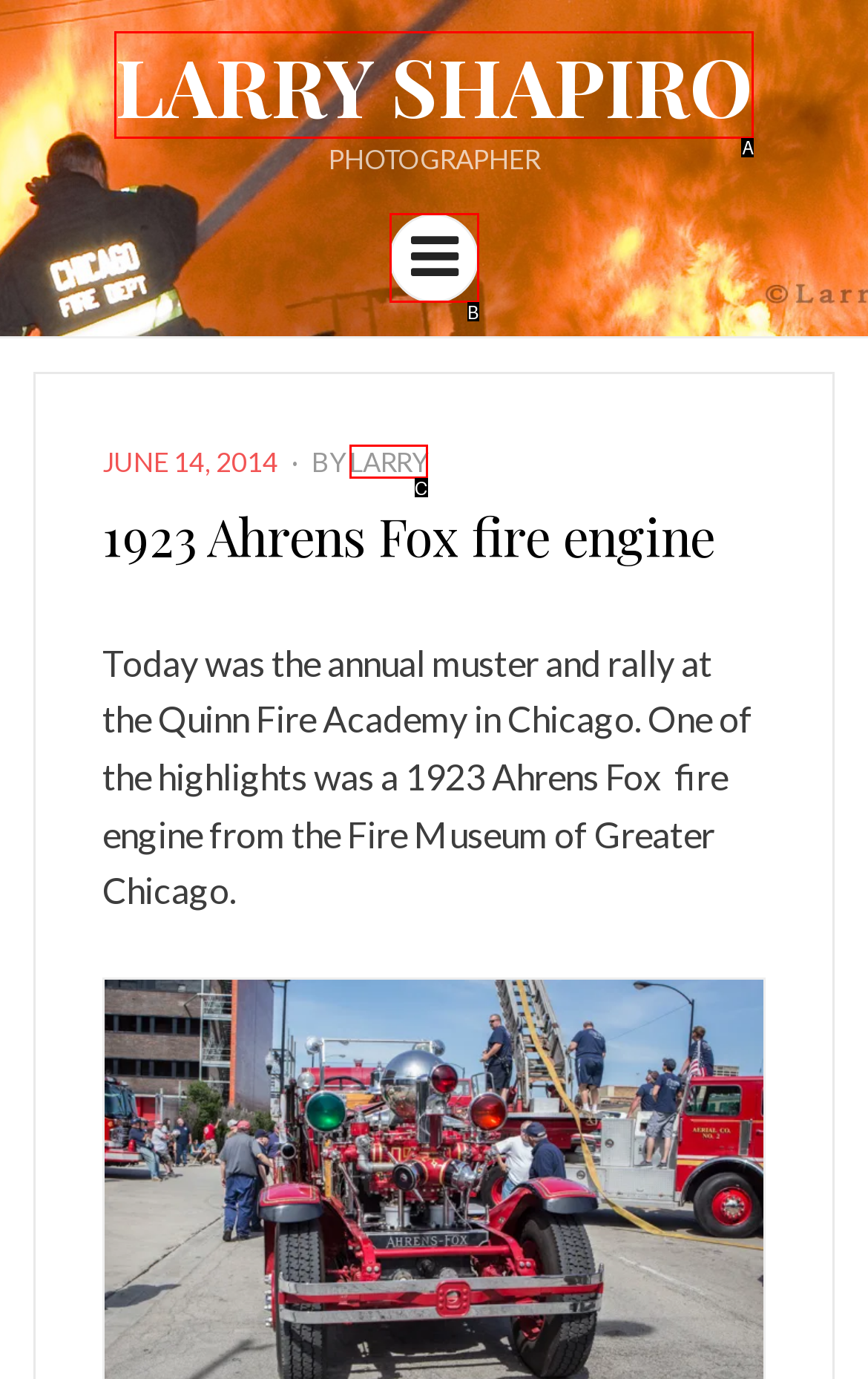Find the option that fits the given description: Larry Shapiro
Answer with the letter representing the correct choice directly.

A